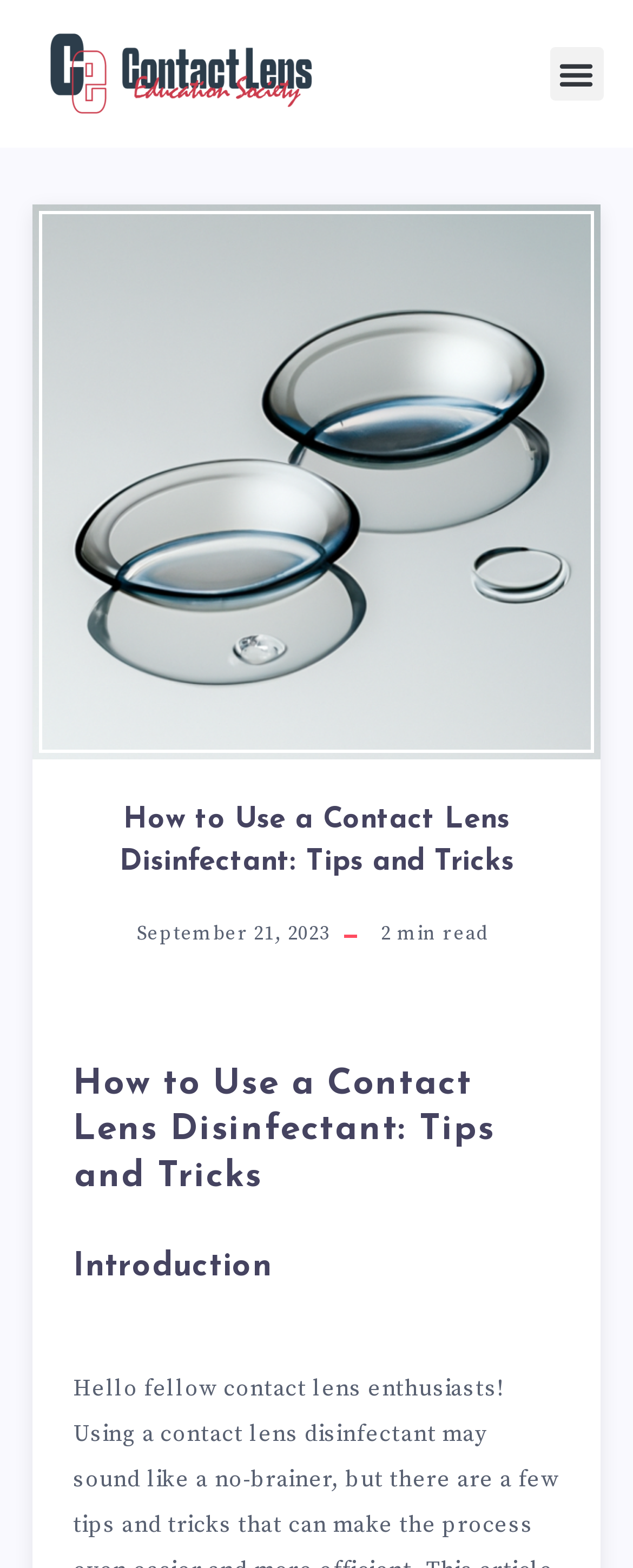From the details in the image, provide a thorough response to the question: What is the date of the article?

I found the date of the article by looking at the time element in the header section, which contains the static text 'September 21, 2023'.